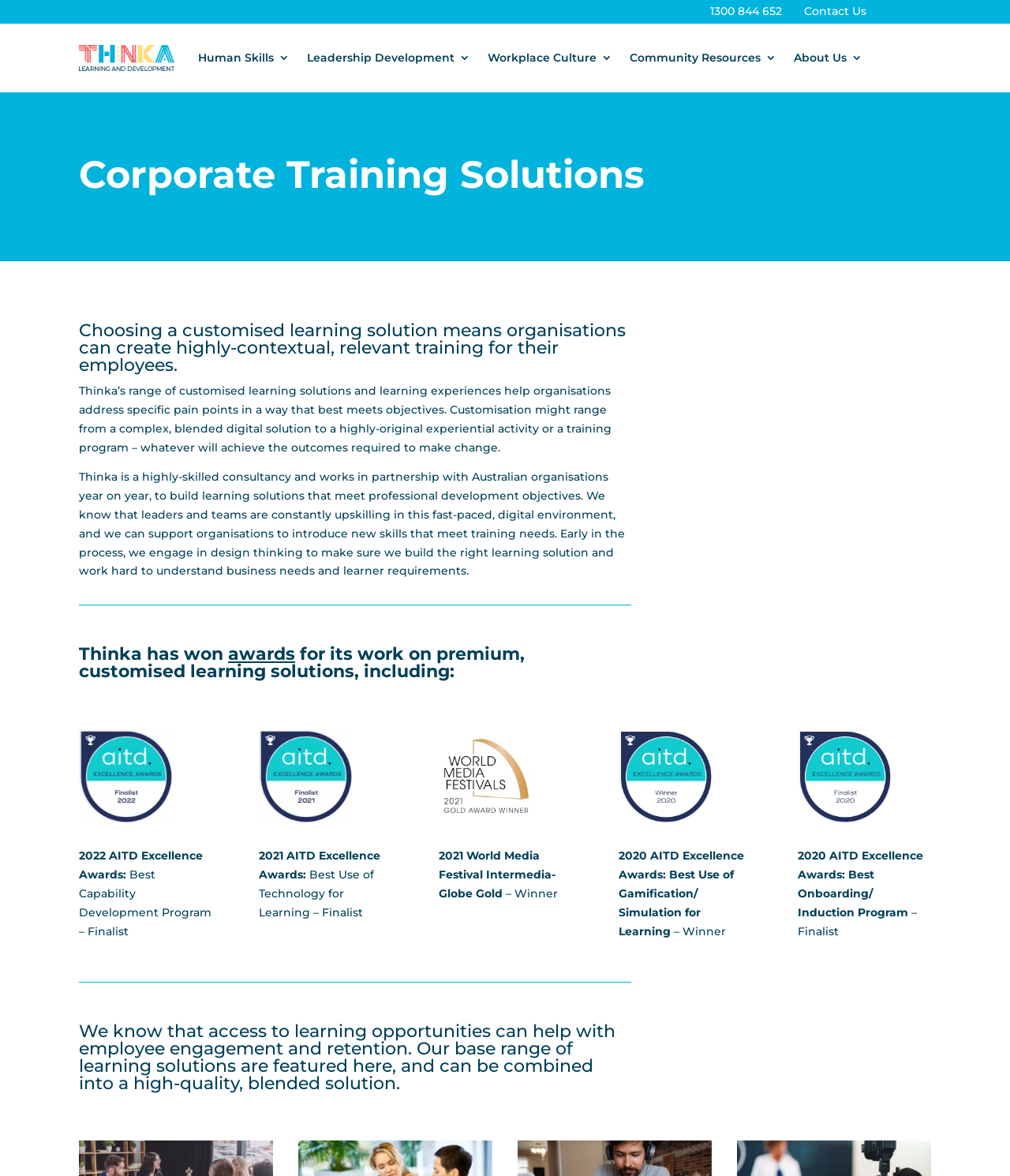Respond with a single word or phrase for the following question: 
What is the benefit of providing access to learning opportunities to employees?

Employee engagement and retention